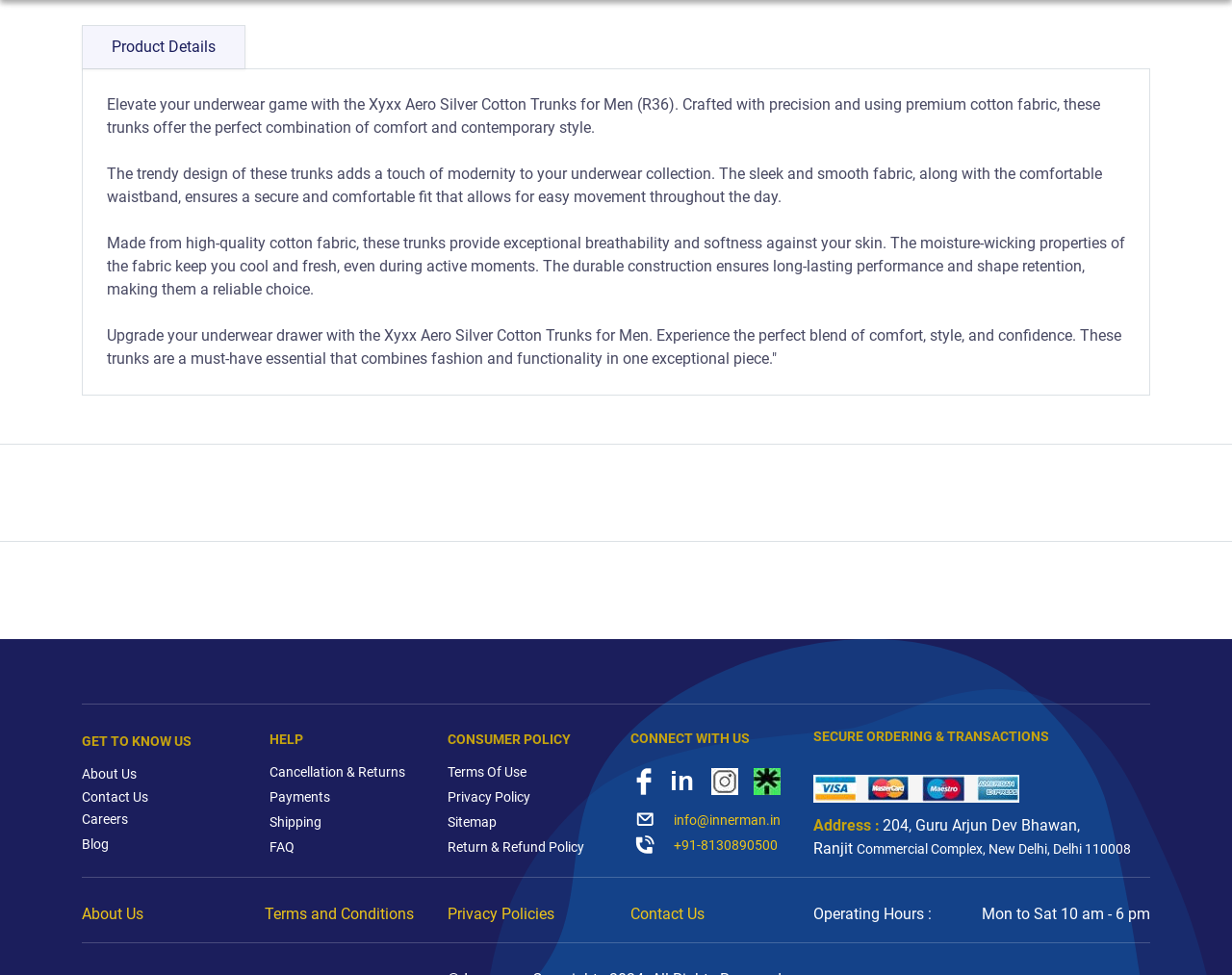Calculate the bounding box coordinates of the UI element given the description: "Biography".

None